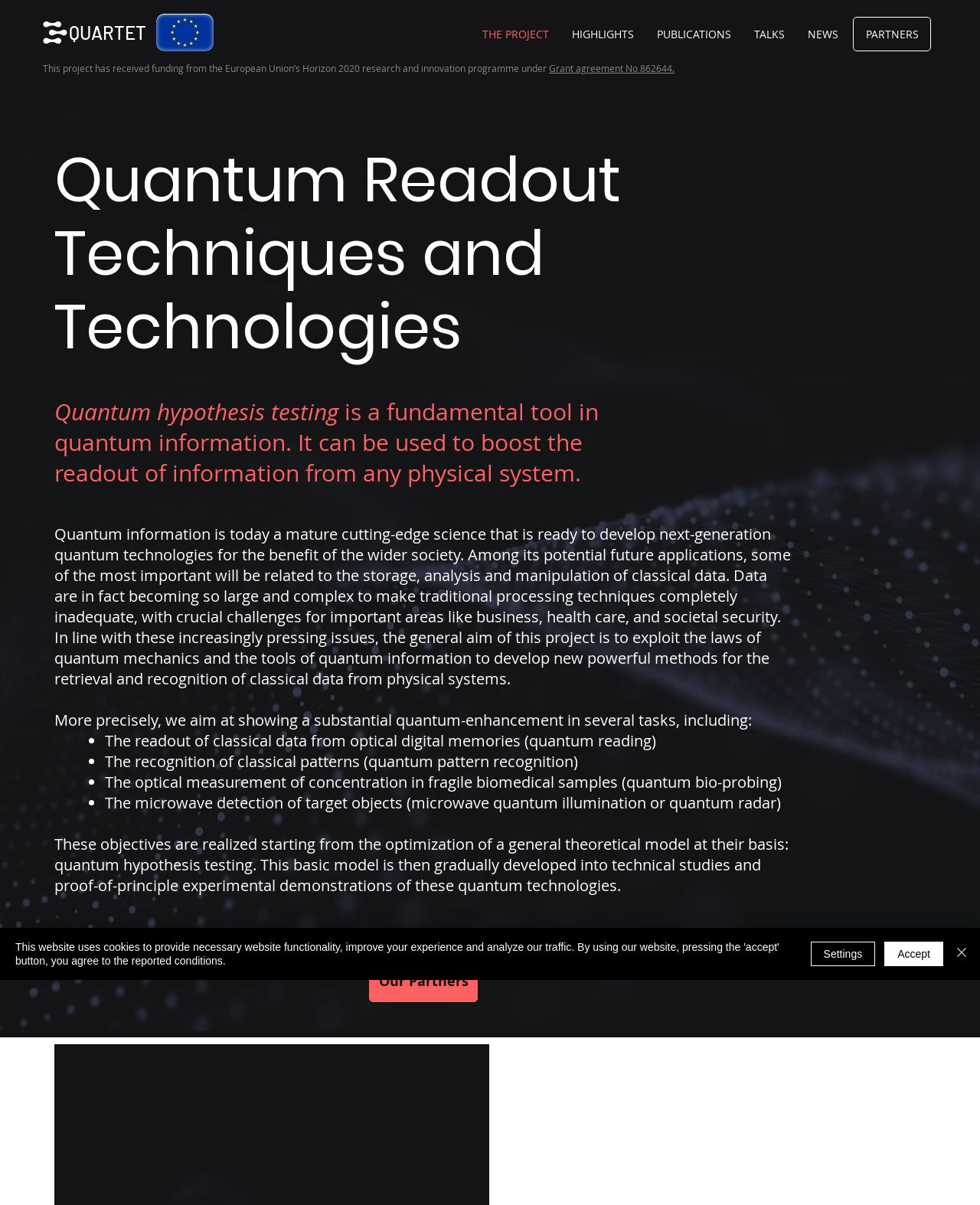Locate the bounding box coordinates of the UI element described by: "Settings". Provide the coordinates as four float numbers between 0 and 1, formatted as [left, top, right, bottom].

[0.827, 0.781, 0.893, 0.802]